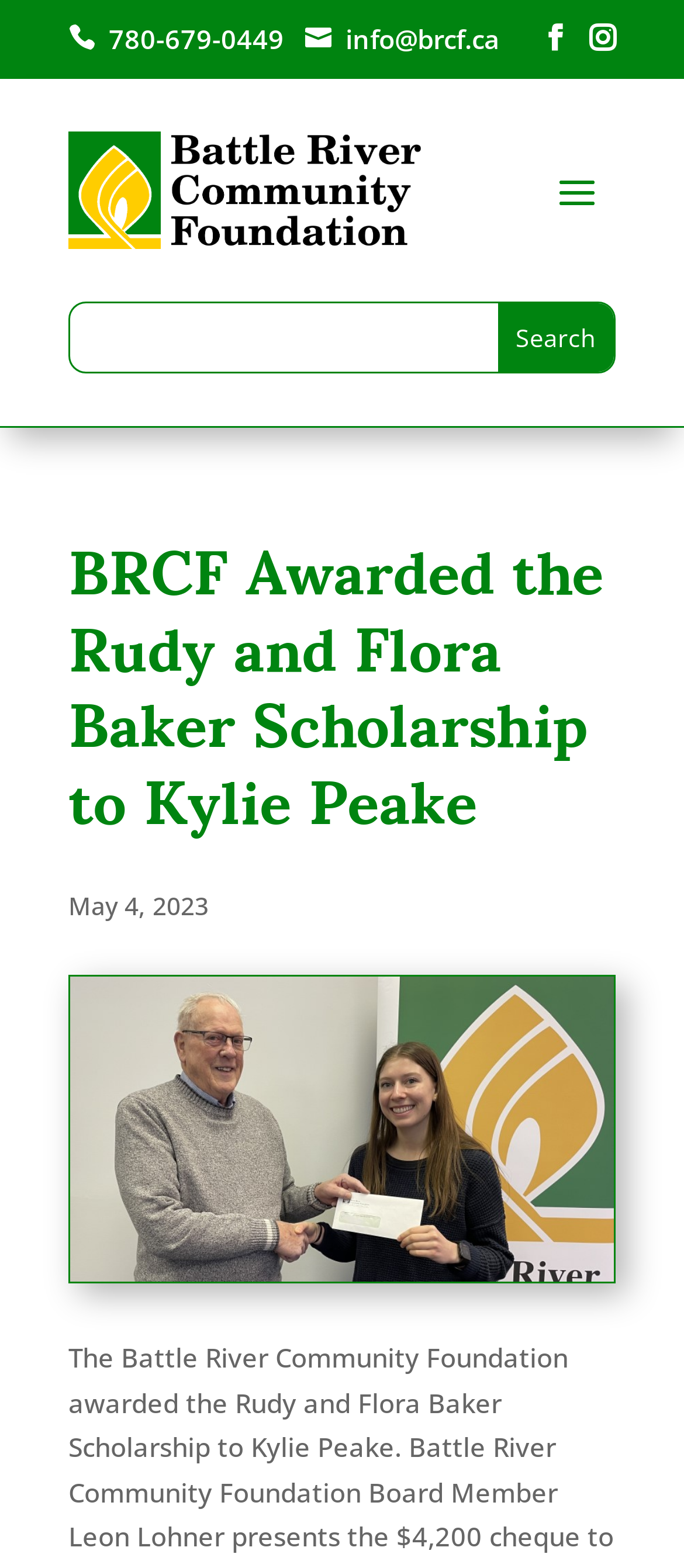Please find the main title text of this webpage.

BRCF Awarded the Rudy and Flora Baker Scholarship to Kylie Peake